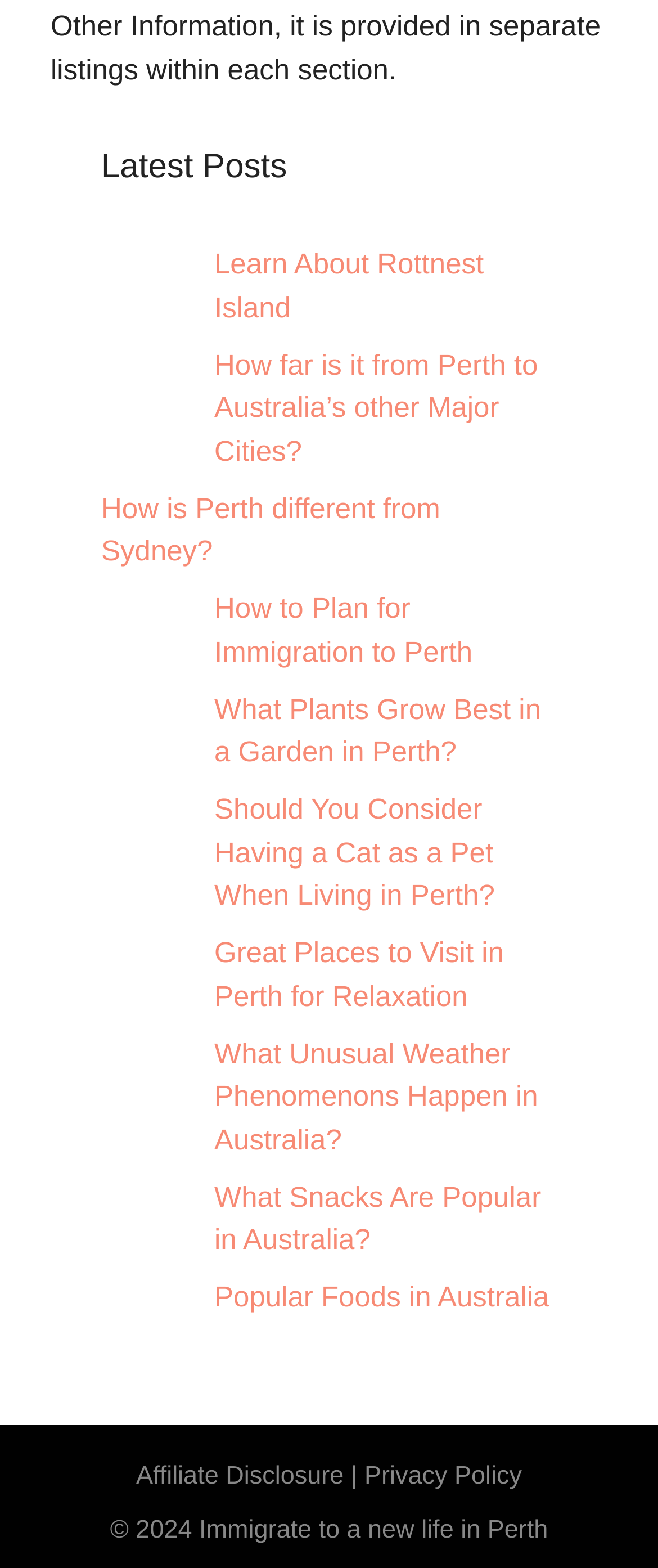Identify the bounding box for the UI element that is described as follows: "Popular Foods in Australia".

[0.326, 0.817, 0.834, 0.838]